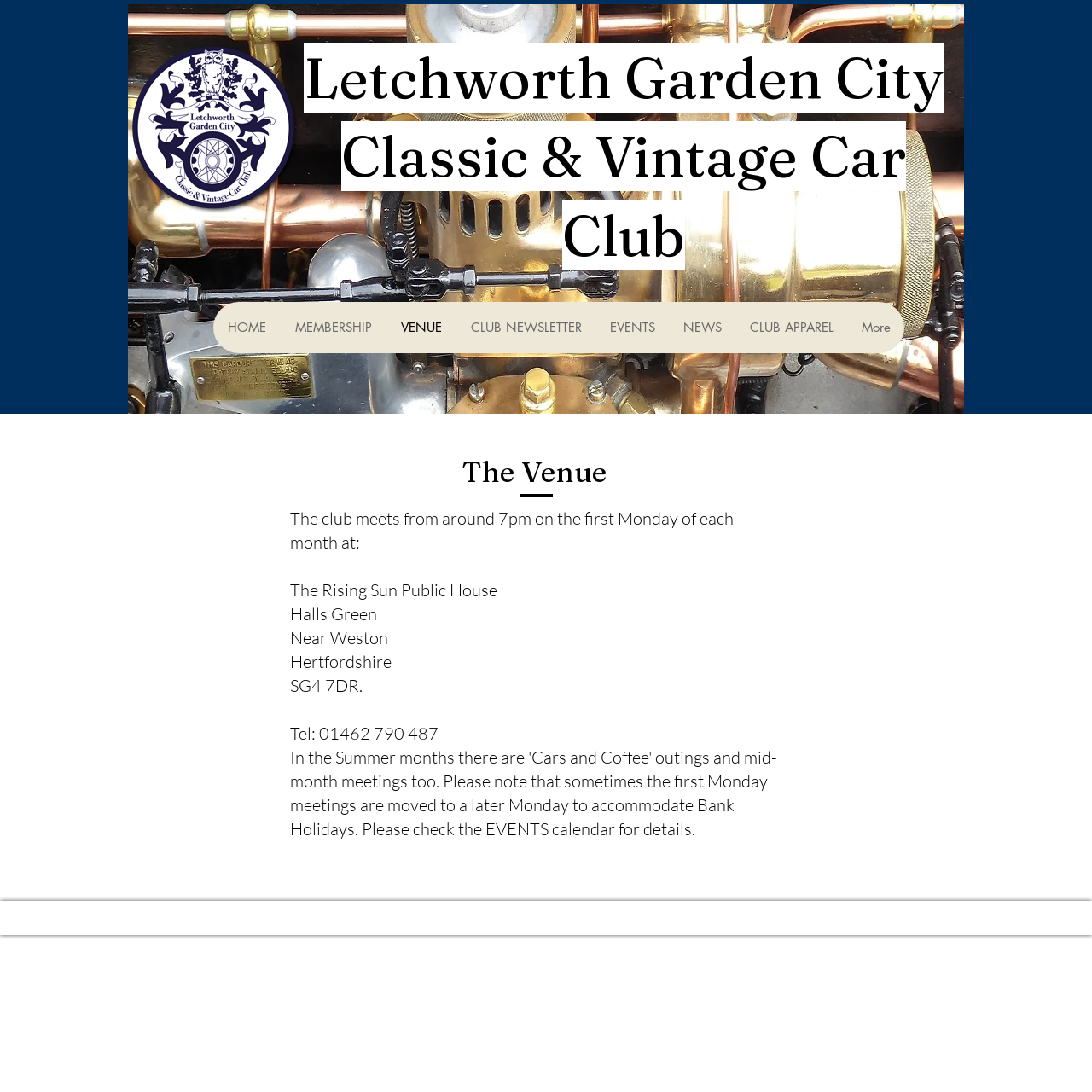Indicate the bounding box coordinates of the clickable region to achieve the following instruction: "Click the HOME link."

[0.195, 0.277, 0.256, 0.324]